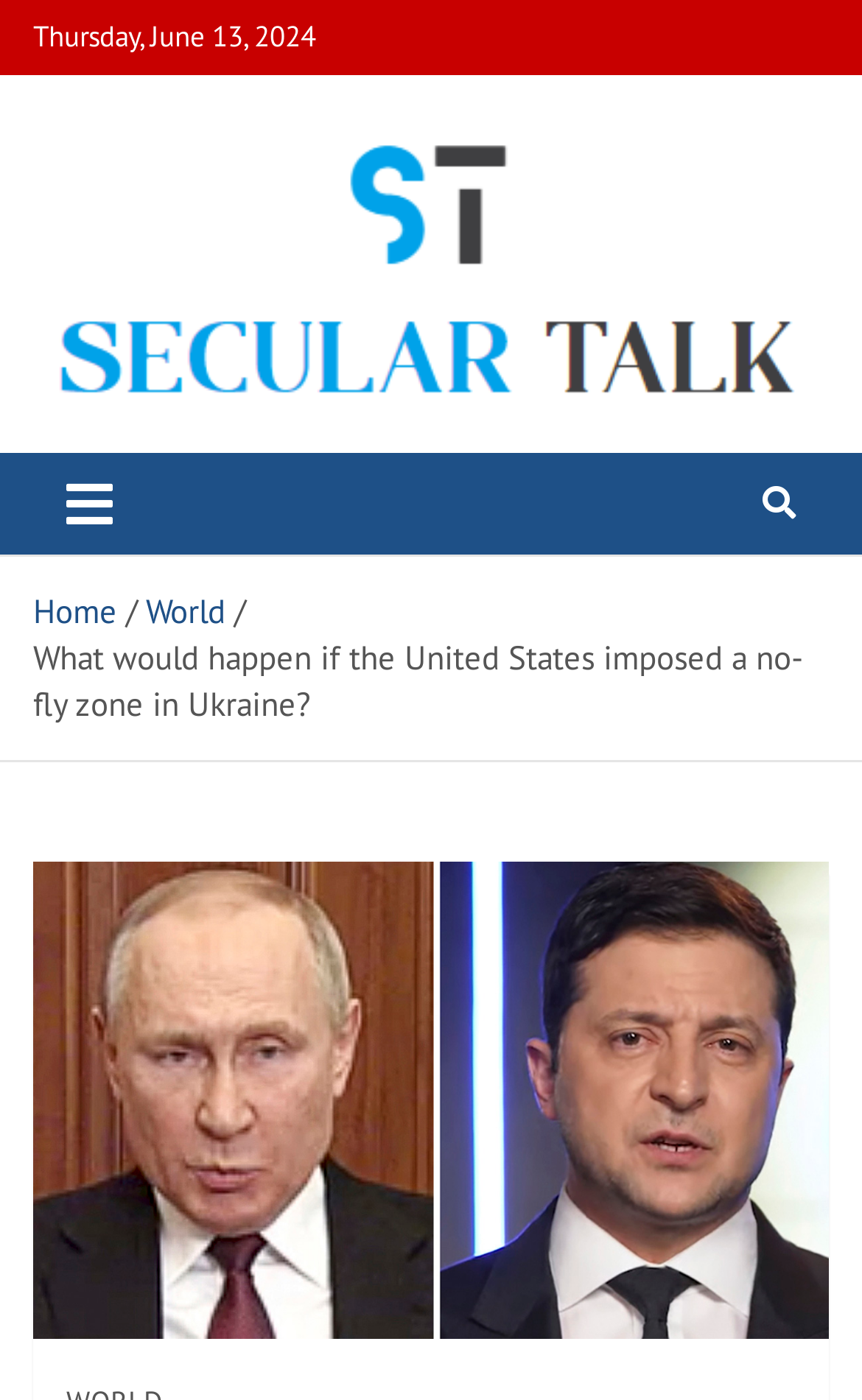Carefully examine the image and provide an in-depth answer to the question: What is the date of the article?

I found the date of the article by looking at the static text element at the top of the webpage, which reads 'Thursday, June 13, 2024'.